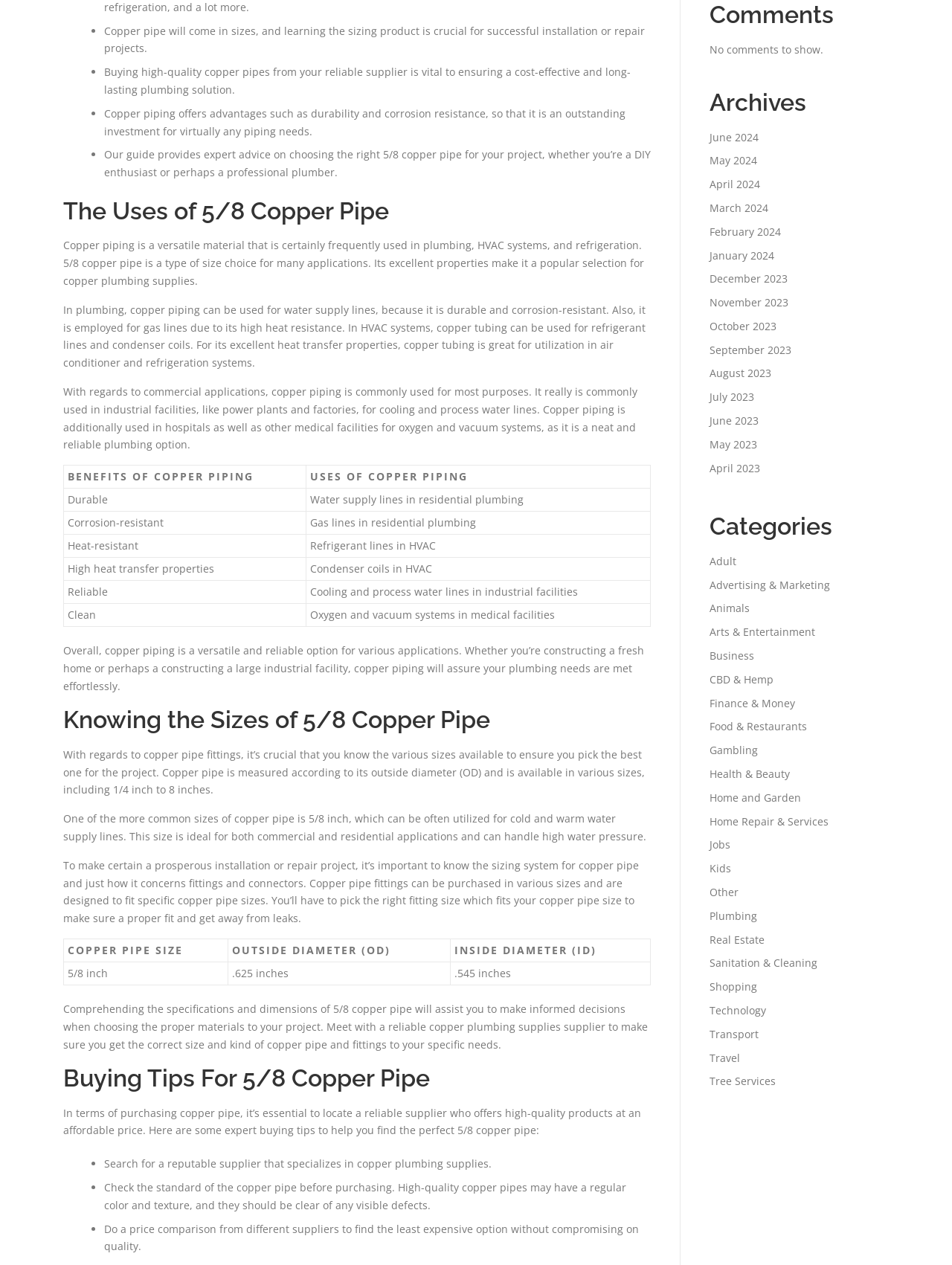Based on the provided description, "Jobs", find the bounding box of the corresponding UI element in the screenshot.

[0.745, 0.662, 0.767, 0.673]